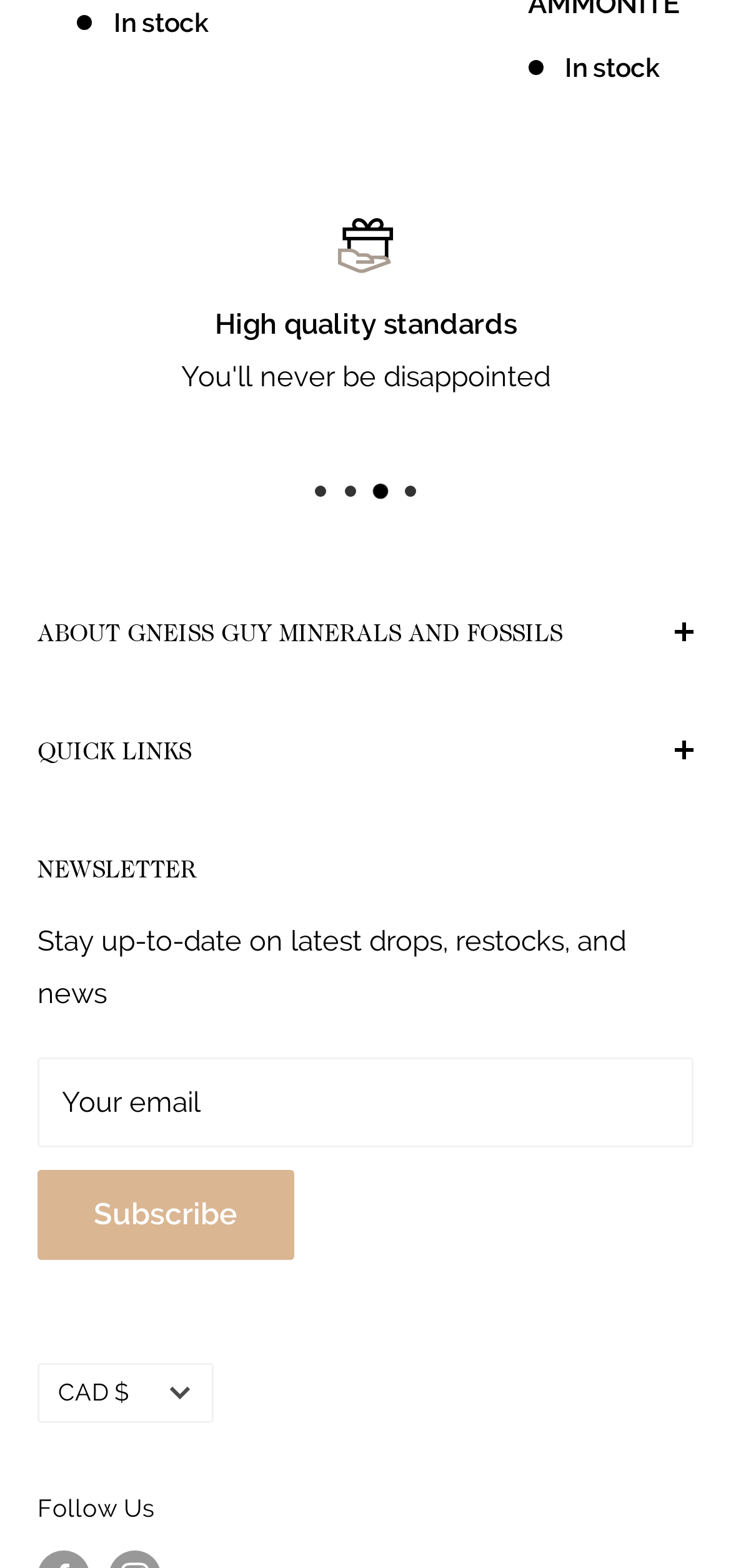Based on the provided description, "Privacy", find the bounding box of the corresponding UI element in the screenshot.

[0.051, 0.728, 0.897, 0.765]